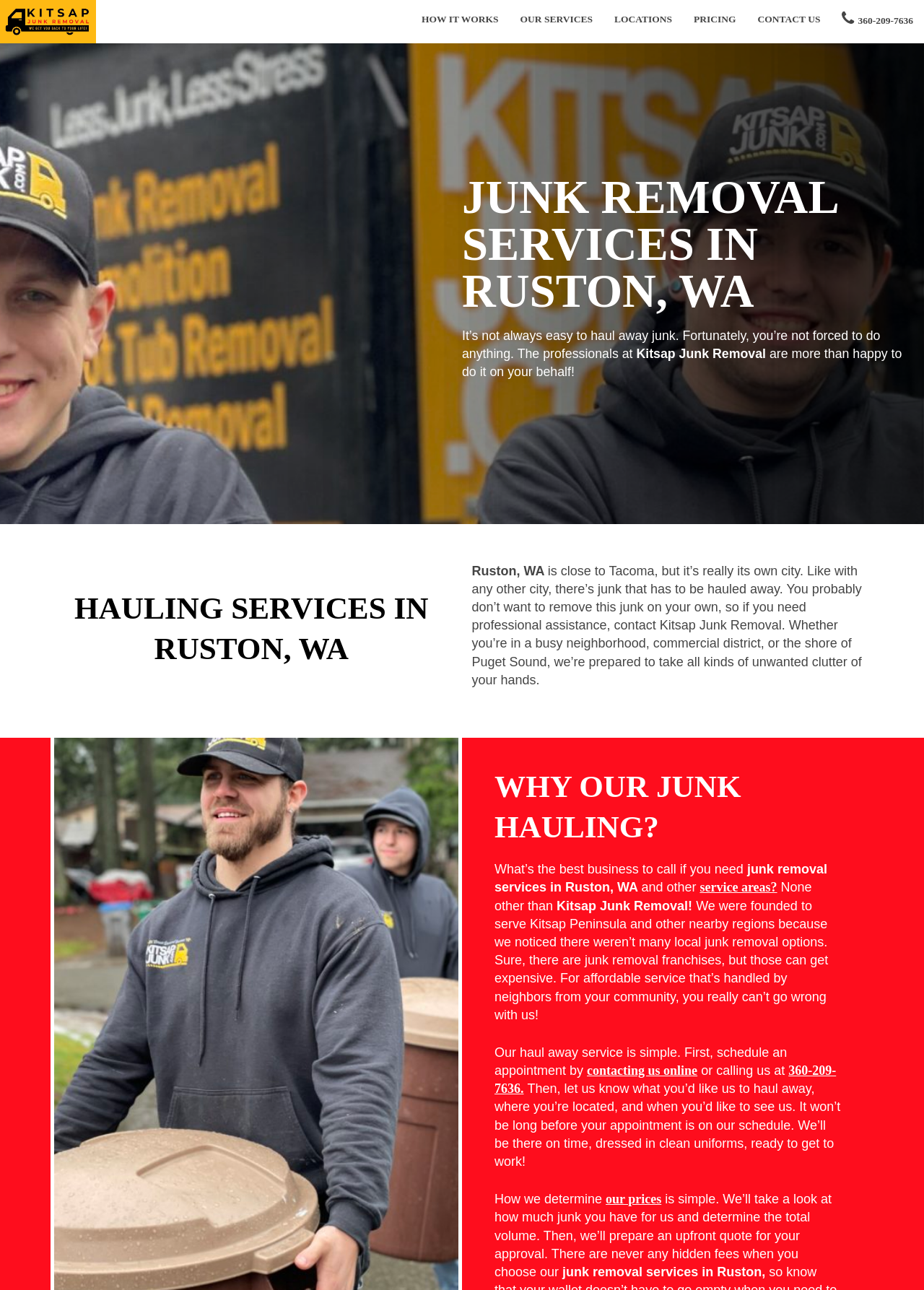Highlight the bounding box coordinates of the region I should click on to meet the following instruction: "Get a quote by contacting us online".

[0.635, 0.824, 0.755, 0.836]